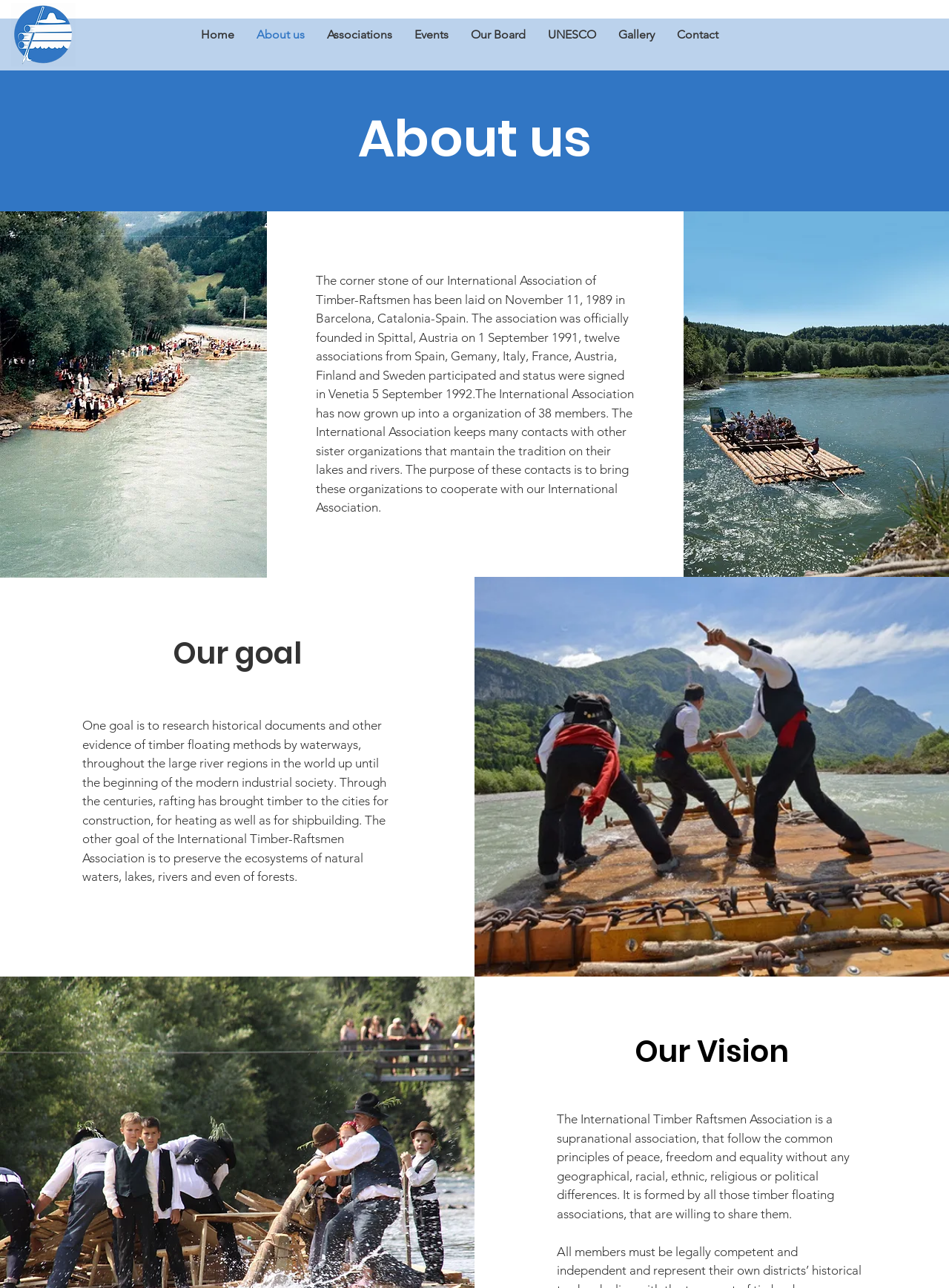Find the bounding box coordinates corresponding to the UI element with the description: "Our Board". The coordinates should be formatted as [left, top, right, bottom], with values as floats between 0 and 1.

[0.484, 0.016, 0.566, 0.039]